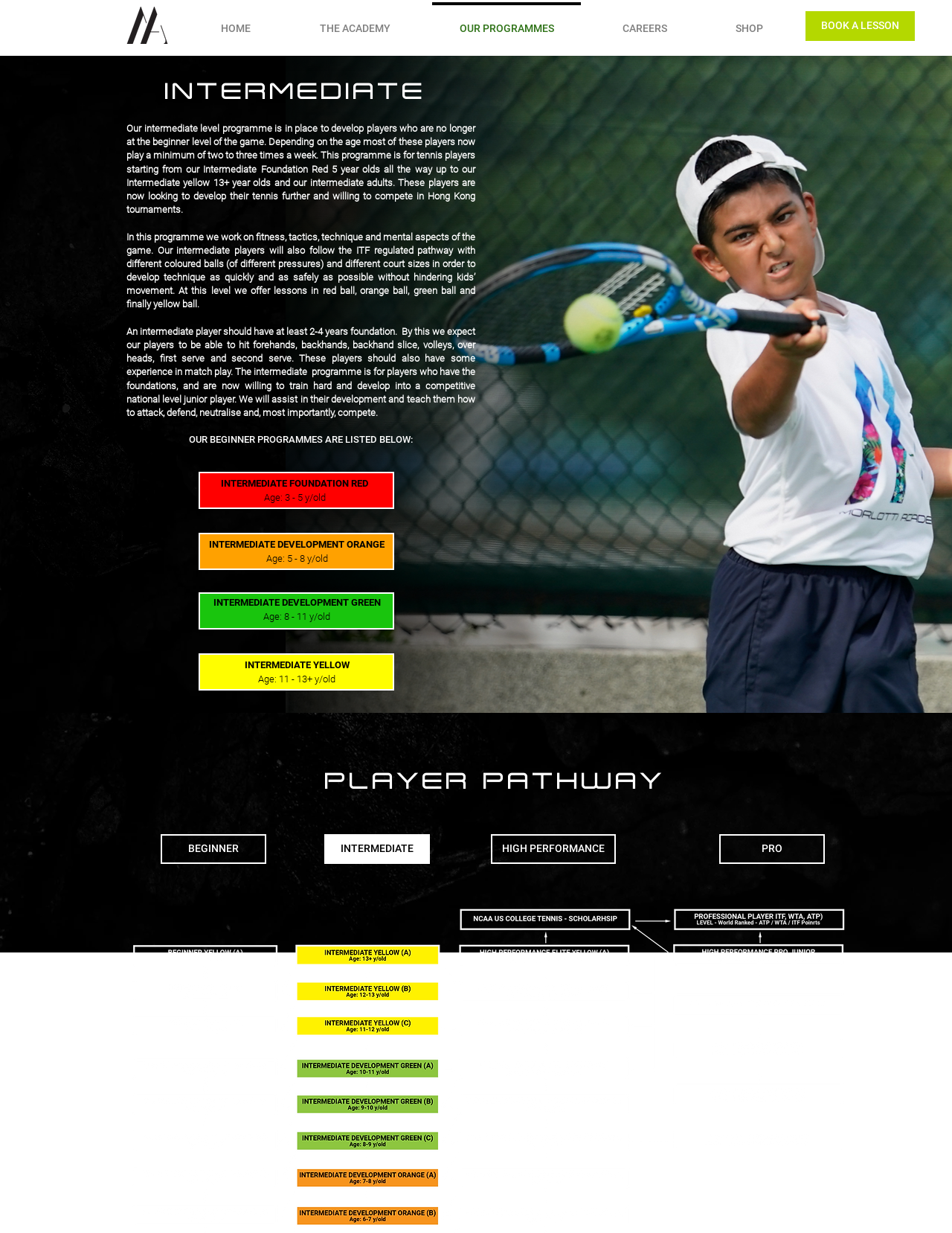Based on the provided description, "BOOK A LESSON", find the bounding box of the corresponding UI element in the screenshot.

[0.846, 0.009, 0.961, 0.033]